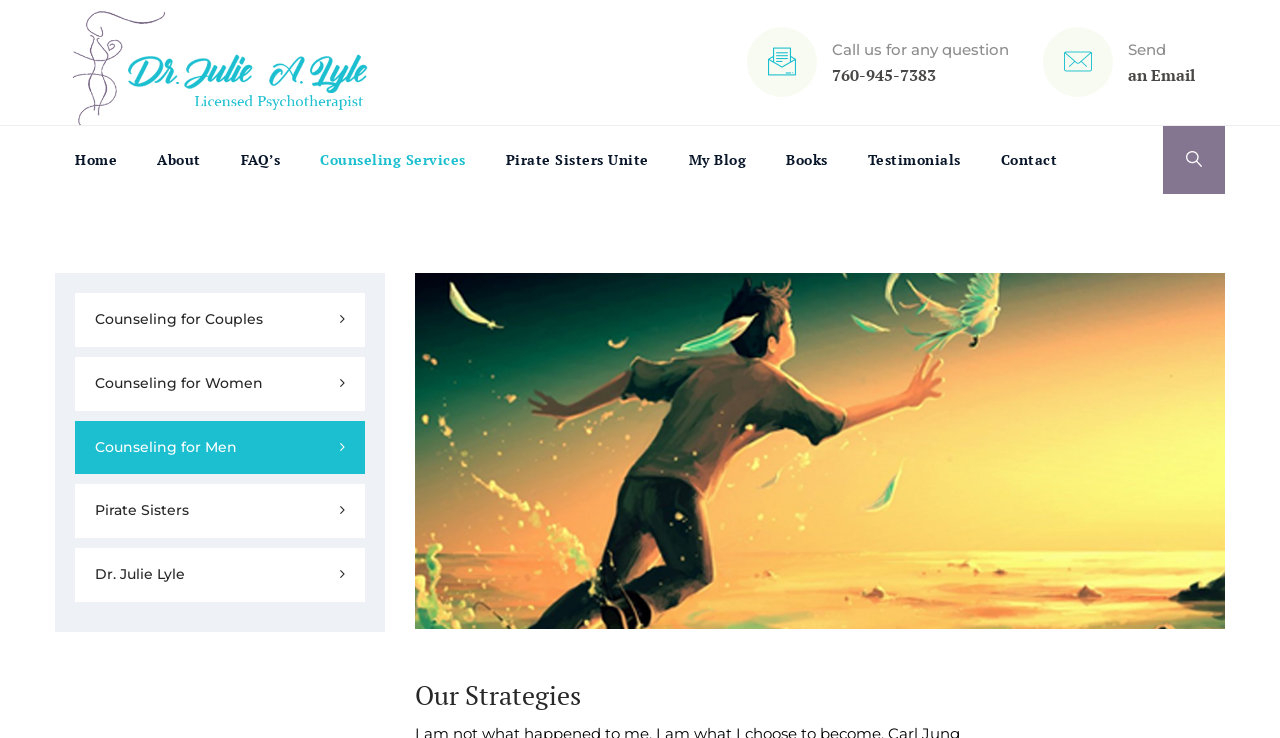What is the icon next to the 'Send an Email' link?
Based on the image content, provide your answer in one word or a short phrase.

